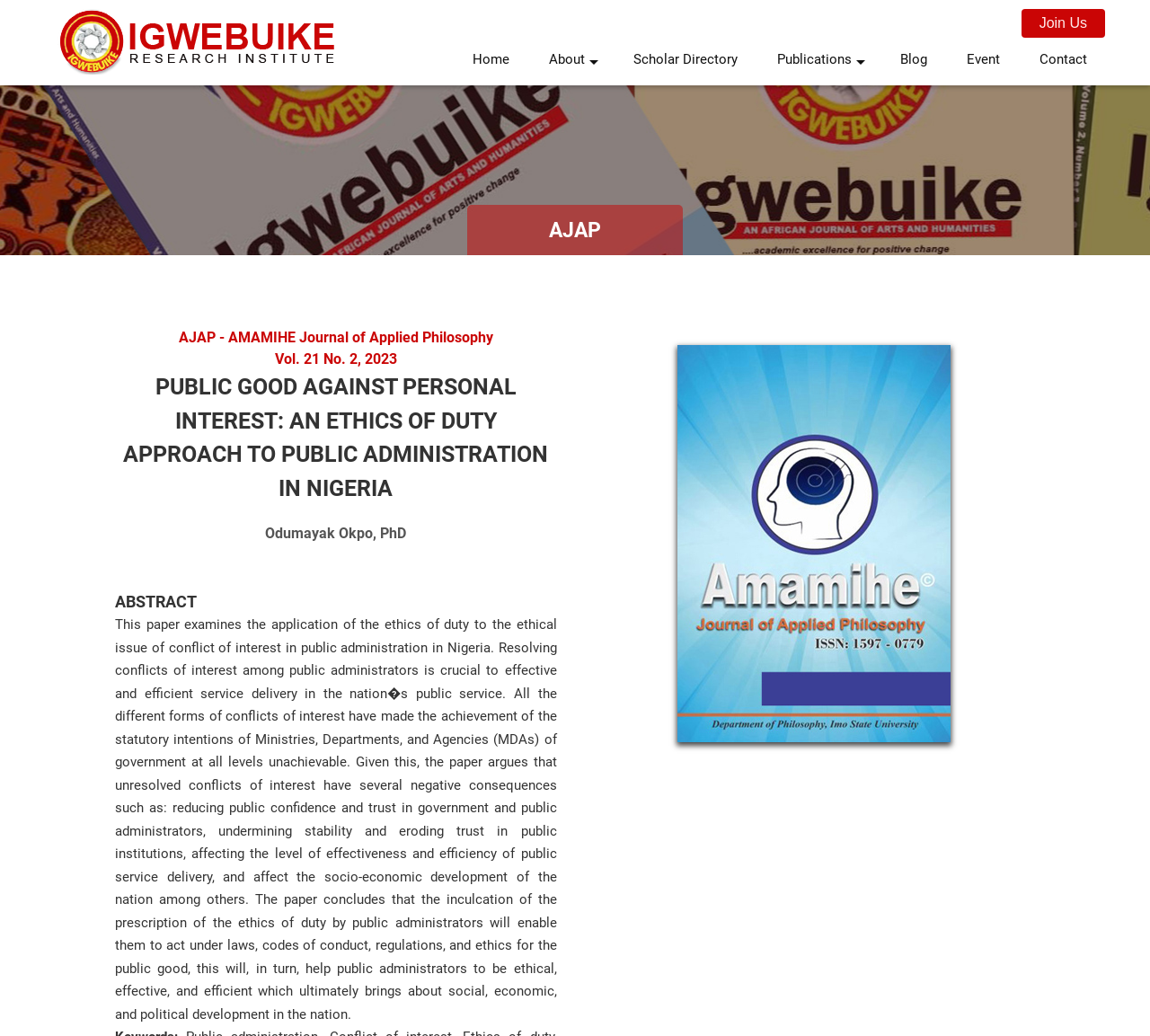Pinpoint the bounding box coordinates of the element you need to click to execute the following instruction: "Read the 'Blog'". The bounding box should be represented by four float numbers between 0 and 1, in the format [left, top, right, bottom].

[0.767, 0.036, 0.822, 0.082]